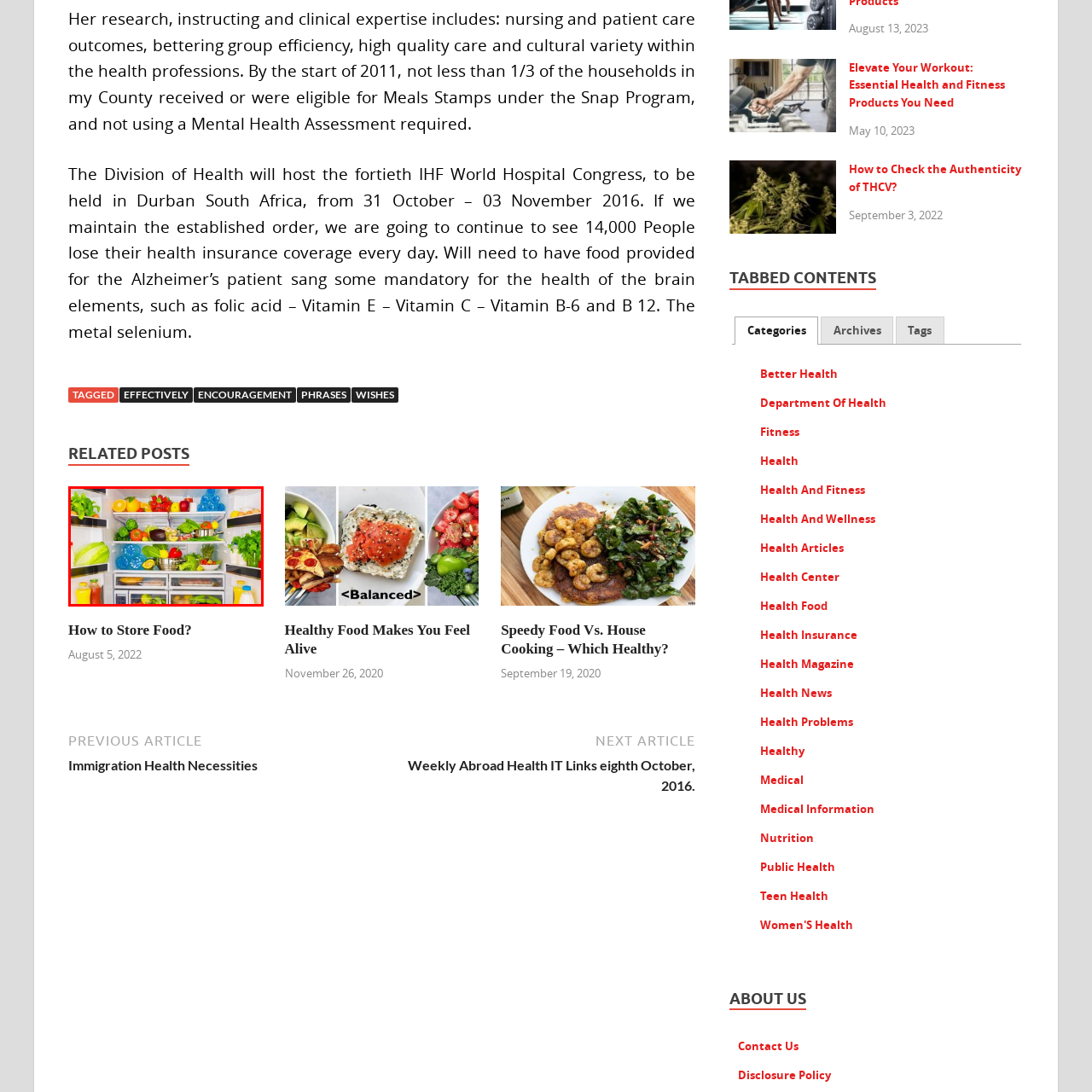What is in the bowl on the middle shelf?
Please analyze the image within the red bounding box and respond with a detailed answer to the question.

Upon closer inspection of the middle shelf, we notice a bowl containing fresh herbs, which adds a touch of greenery to the refrigerator, suggesting that the bowl is used to store fresh herbs.